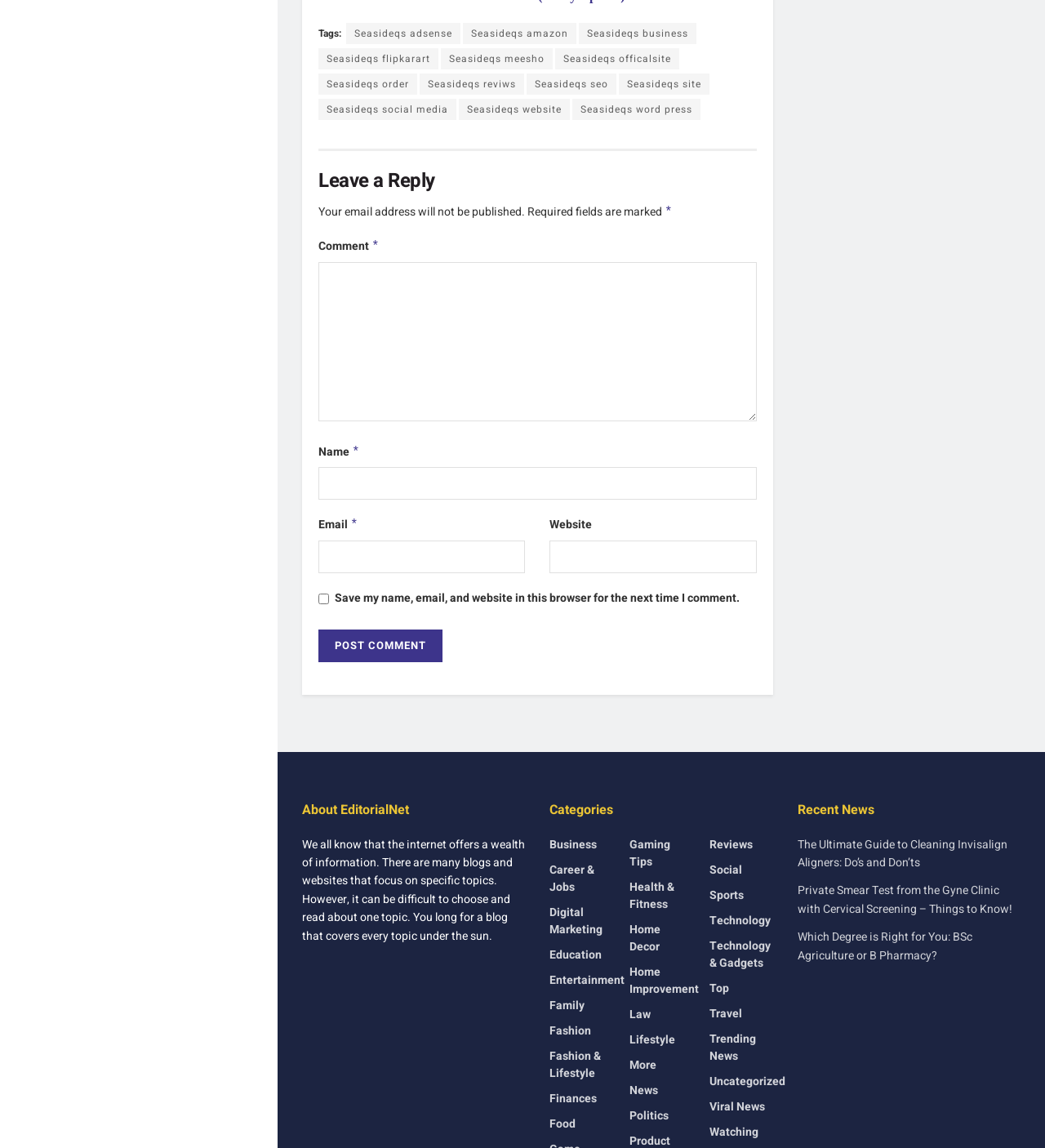From the given element description: "Proudly powered by WordPress", find the bounding box for the UI element. Provide the coordinates as four float numbers between 0 and 1, in the order [left, top, right, bottom].

None